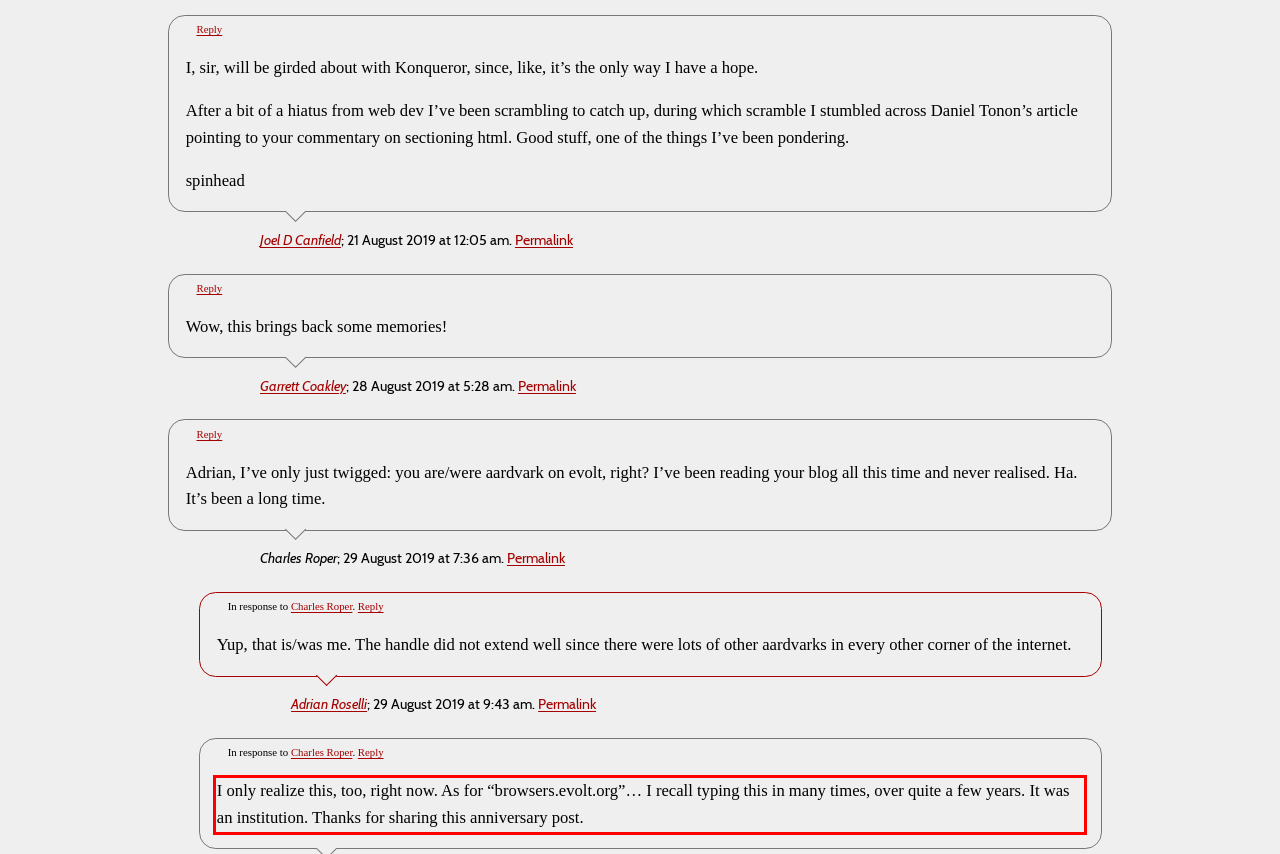You are looking at a screenshot of a webpage with a red rectangle bounding box. Use OCR to identify and extract the text content found inside this red bounding box.

I only realize this, too, right now. As for “browsers.evolt.org”… I recall typing this in many times, over quite a few years. It was an institution. Thanks for sharing this anniversary post.